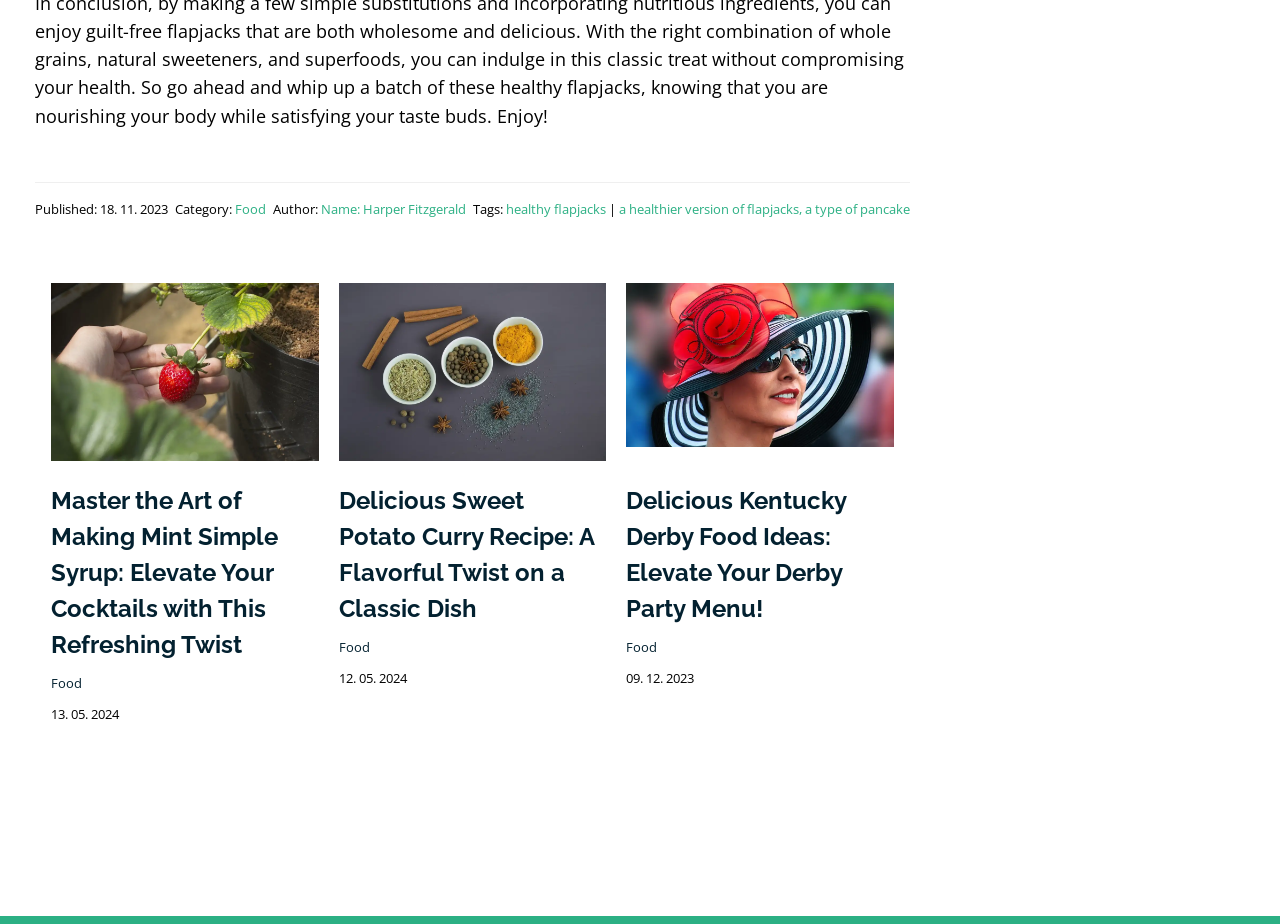What is the date of the third article?
Examine the screenshot and reply with a single word or phrase.

09. 12. 2023